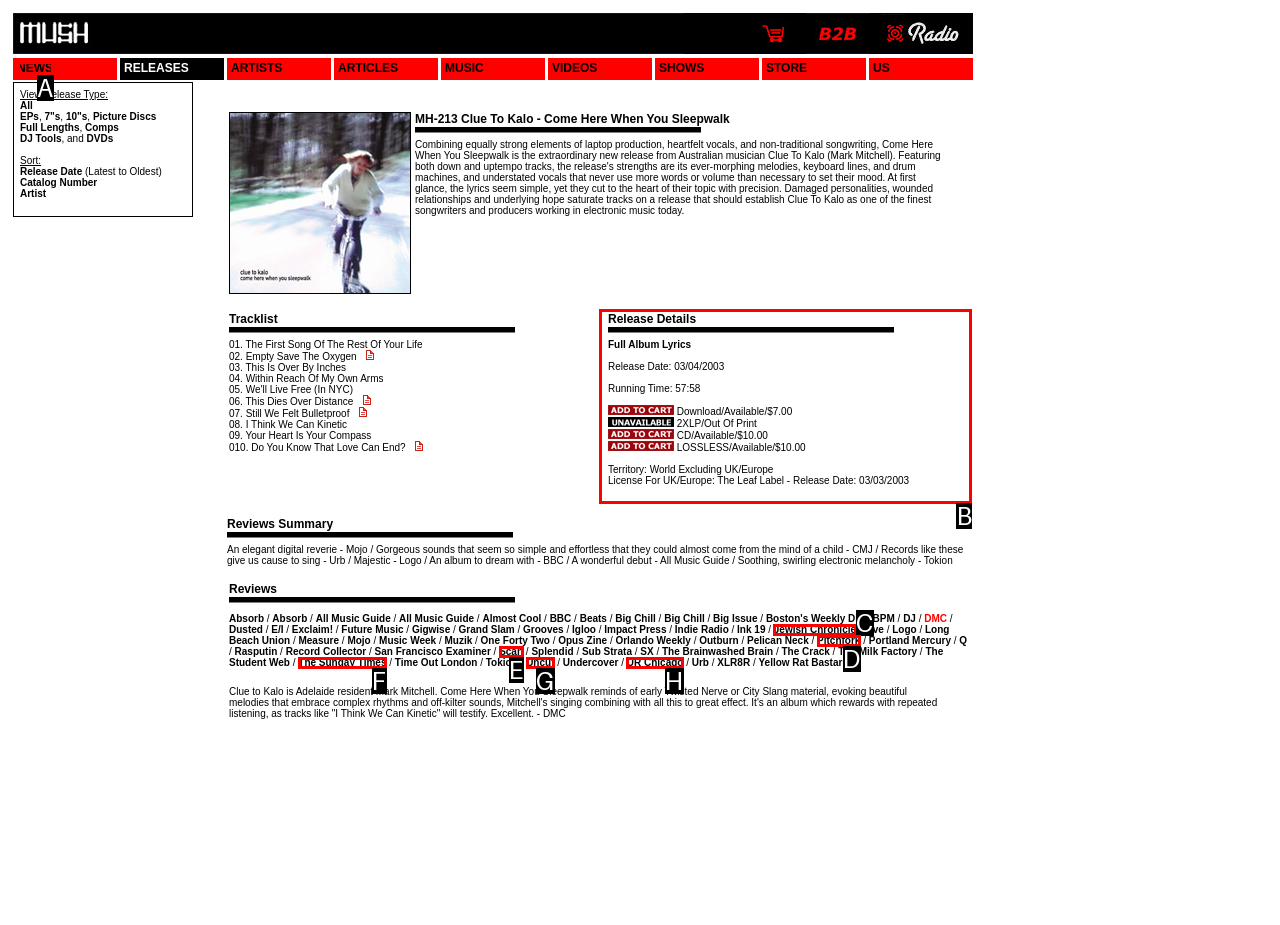Select the proper UI element to click in order to perform the following task: Explore the importance and sanctity of marriage. Indicate your choice with the letter of the appropriate option.

None